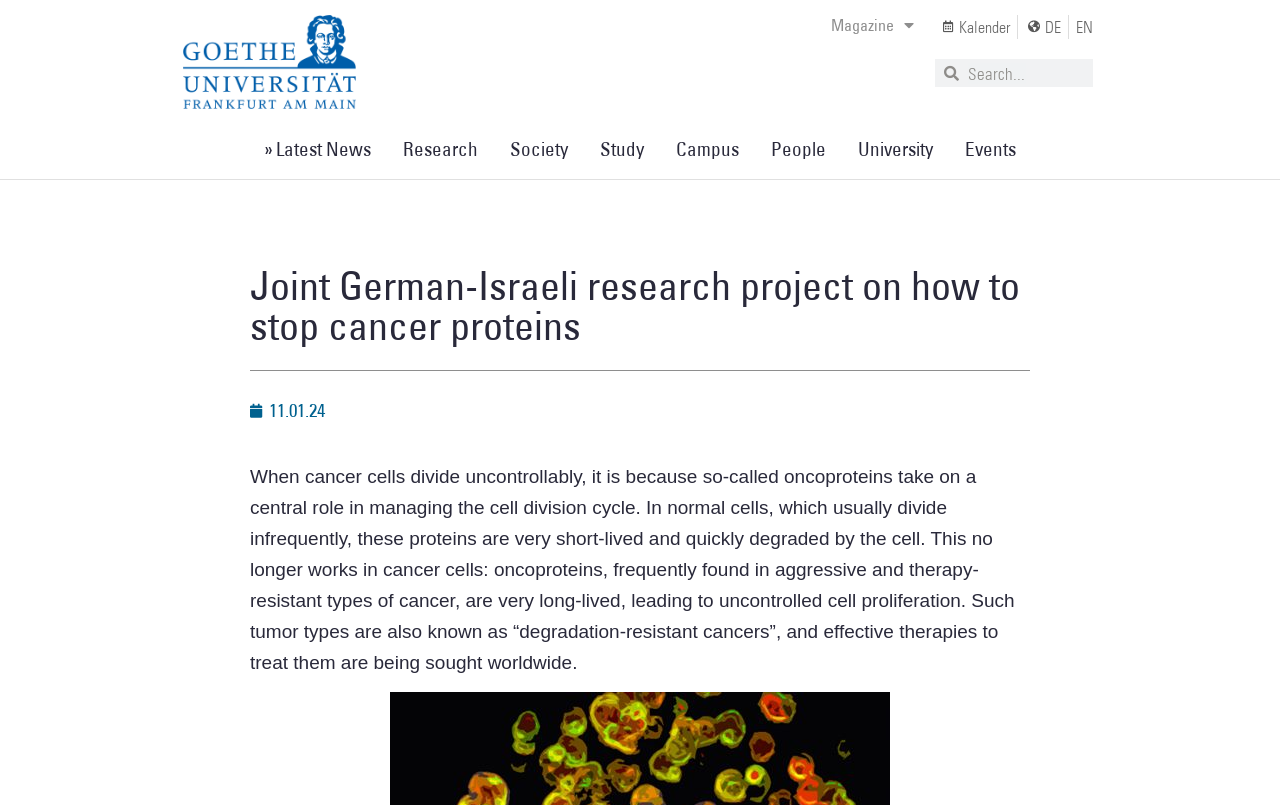Bounding box coordinates are specified in the format (top-left x, top-left y, bottom-right x, bottom-right y). All values are floating point numbers bounded between 0 and 1. Please provide the bounding box coordinate of the region this sentence describes: parent_node: Suche name="s" placeholder="Search..."

[0.749, 0.073, 0.854, 0.108]